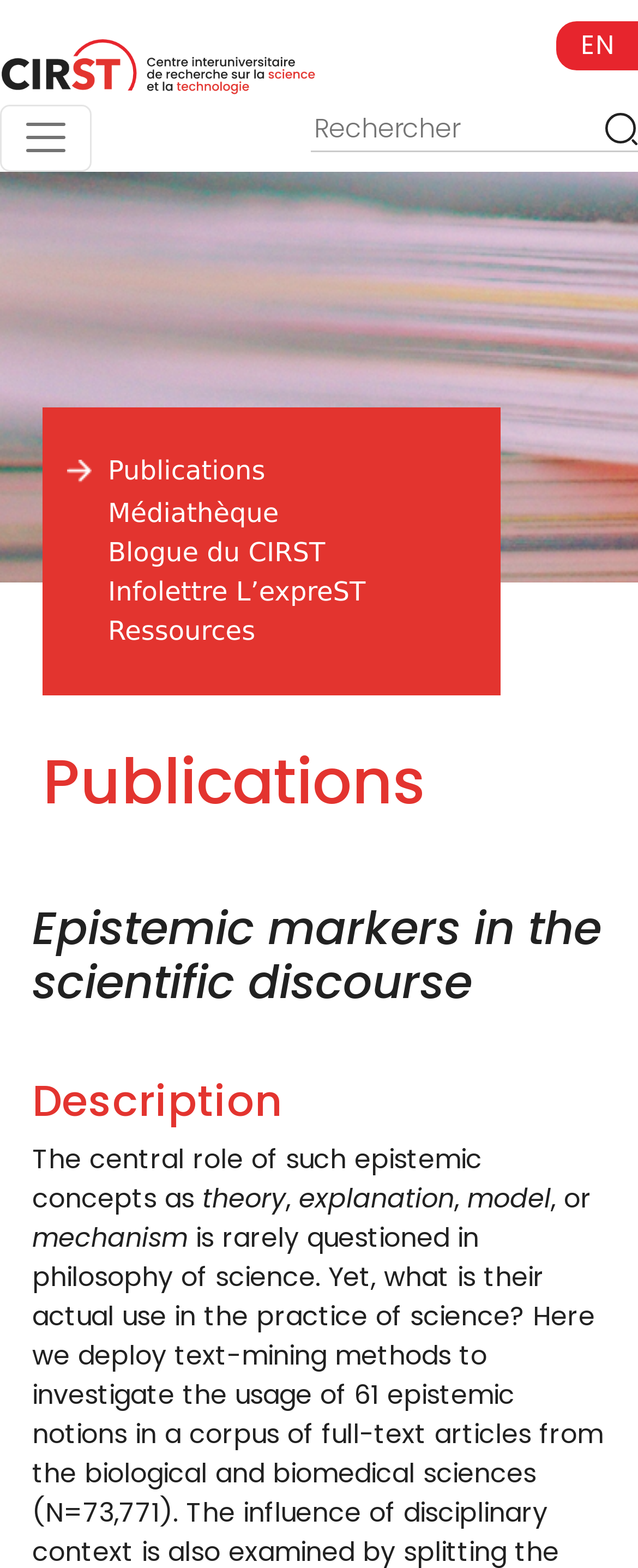What is the central role of epistemic concepts in?
Provide a one-word or short-phrase answer based on the image.

scientific discourse